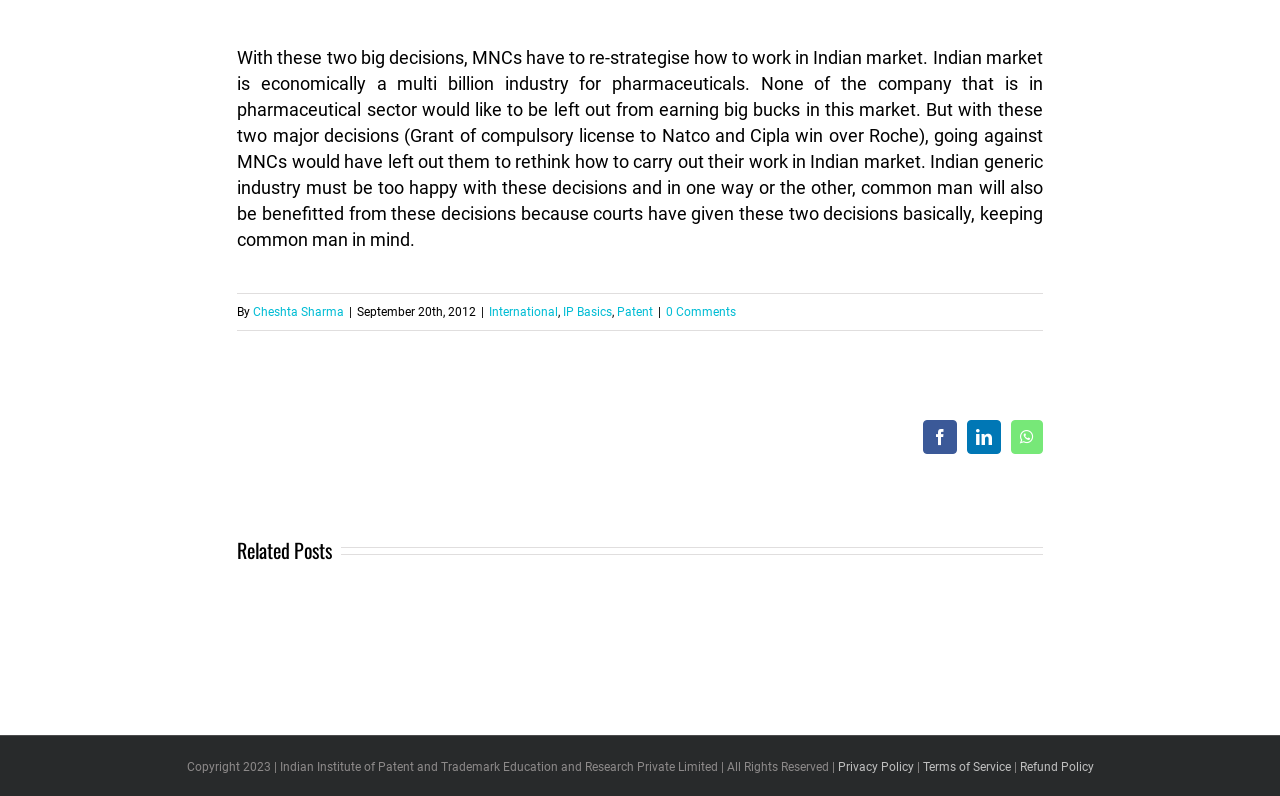Provide the bounding box coordinates of the HTML element described by the text: "Refund Policy".

[0.796, 0.955, 0.854, 0.972]